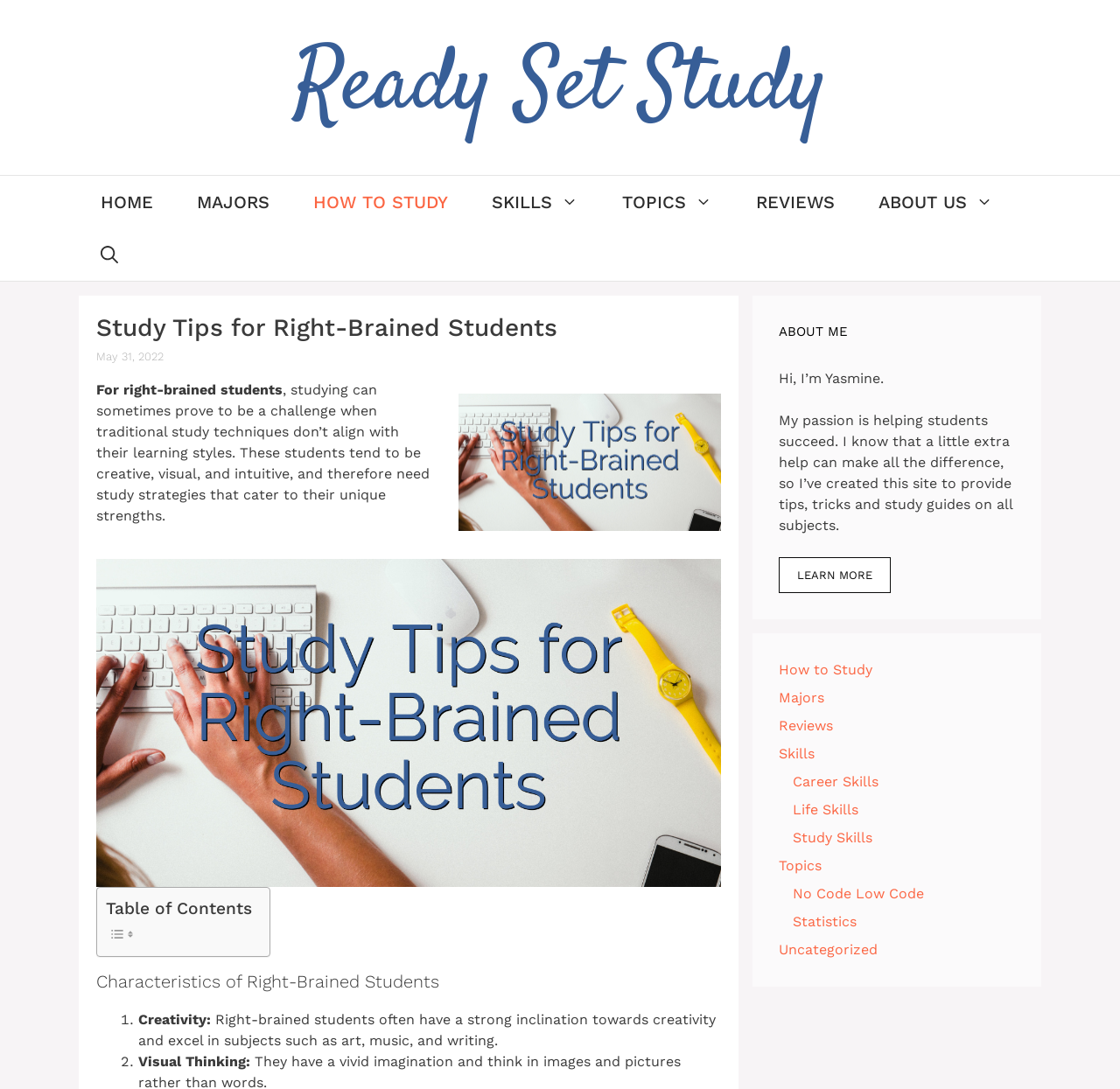Determine the bounding box coordinates (top-left x, top-left y, bottom-right x, bottom-right y) of the UI element described in the following text: No Code Low Code

[0.708, 0.813, 0.825, 0.828]